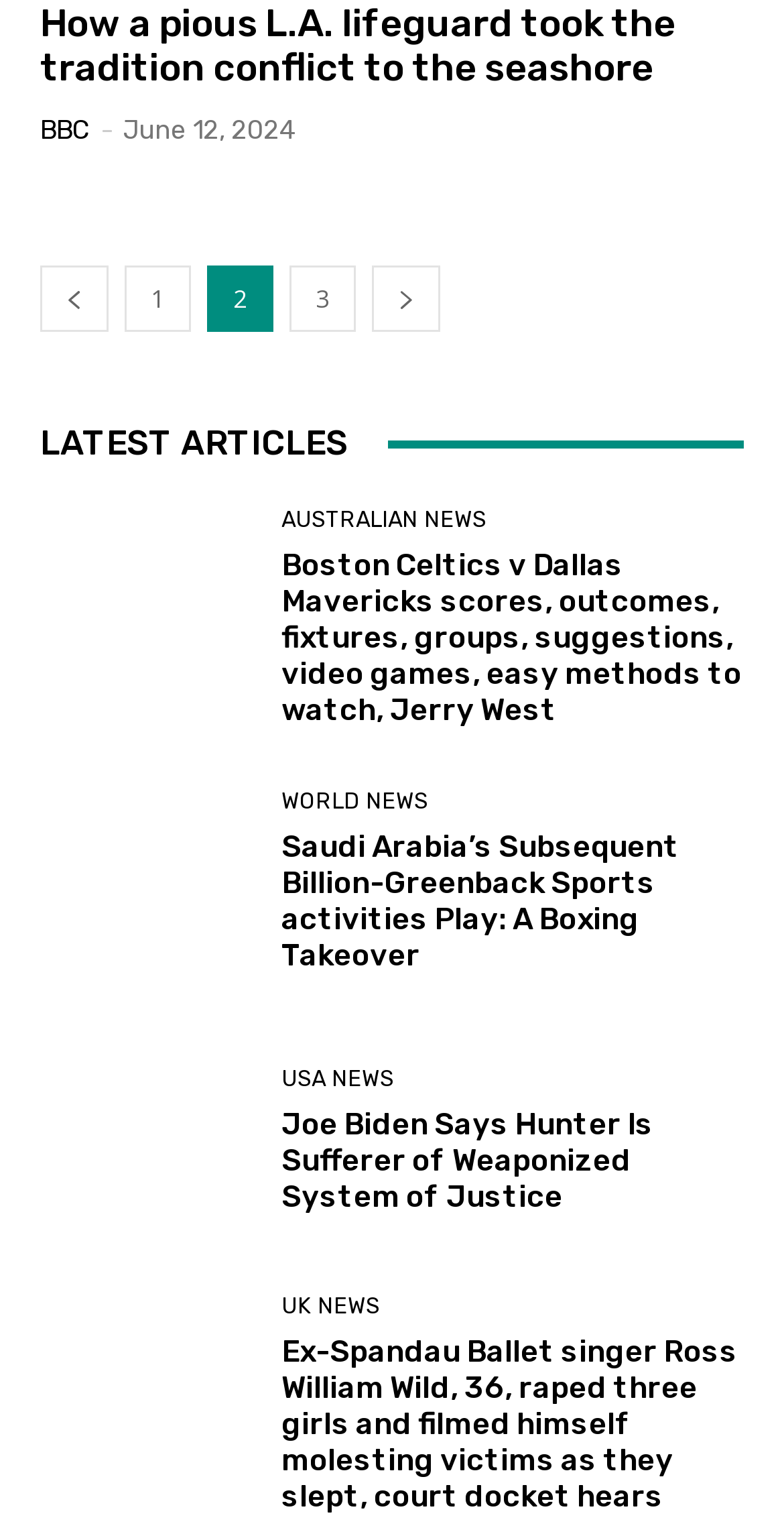Could you highlight the region that needs to be clicked to execute the instruction: "view Australian news"?

[0.359, 0.331, 0.621, 0.346]